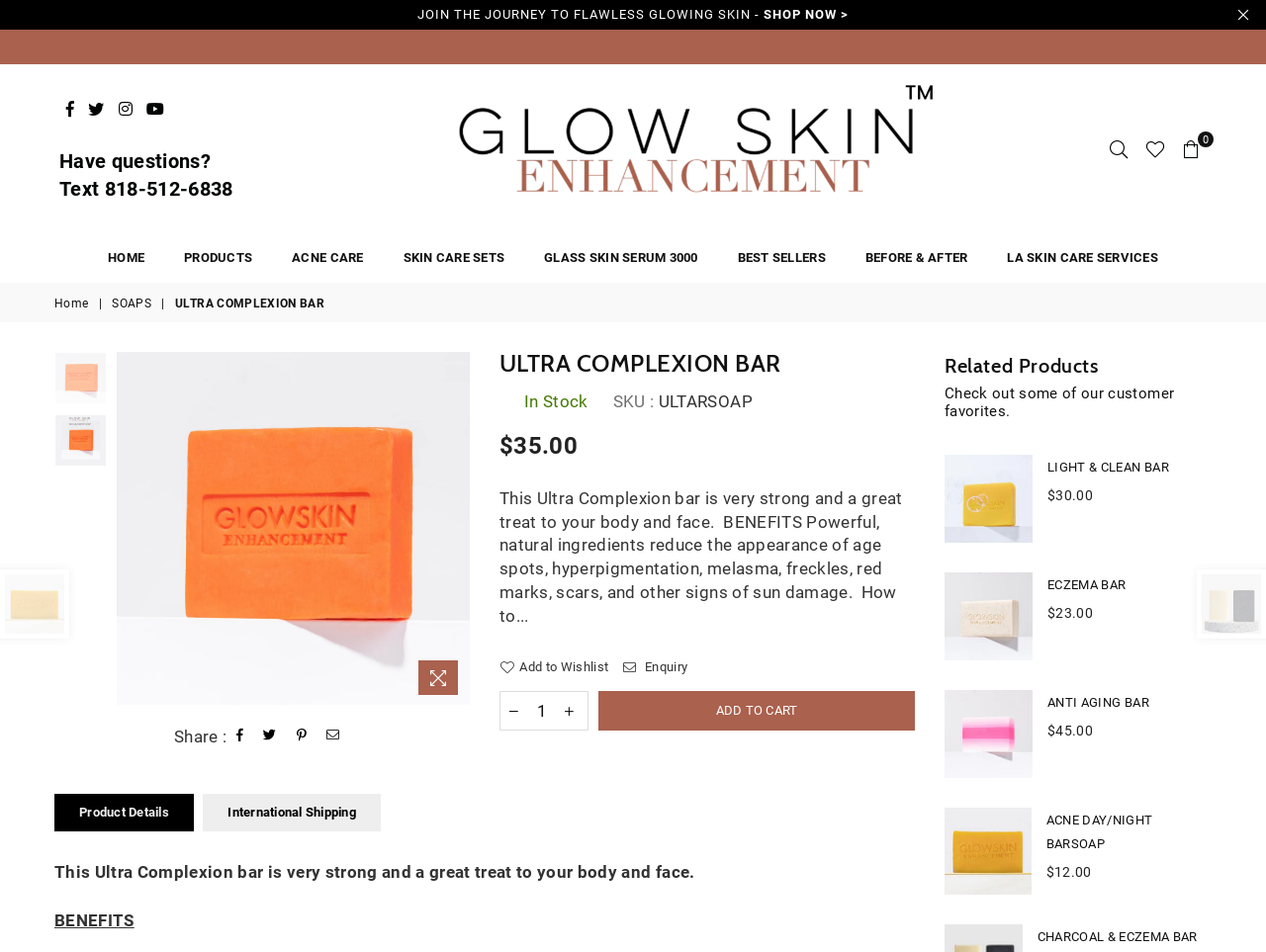What is the purpose of the 'ADD TO CART' button?
Provide a detailed answer to the question using information from the image.

I found the answer by looking at the button element with the text 'ADD TO CART', which is a common e-commerce functionality to add a product to the shopping cart for checkout.